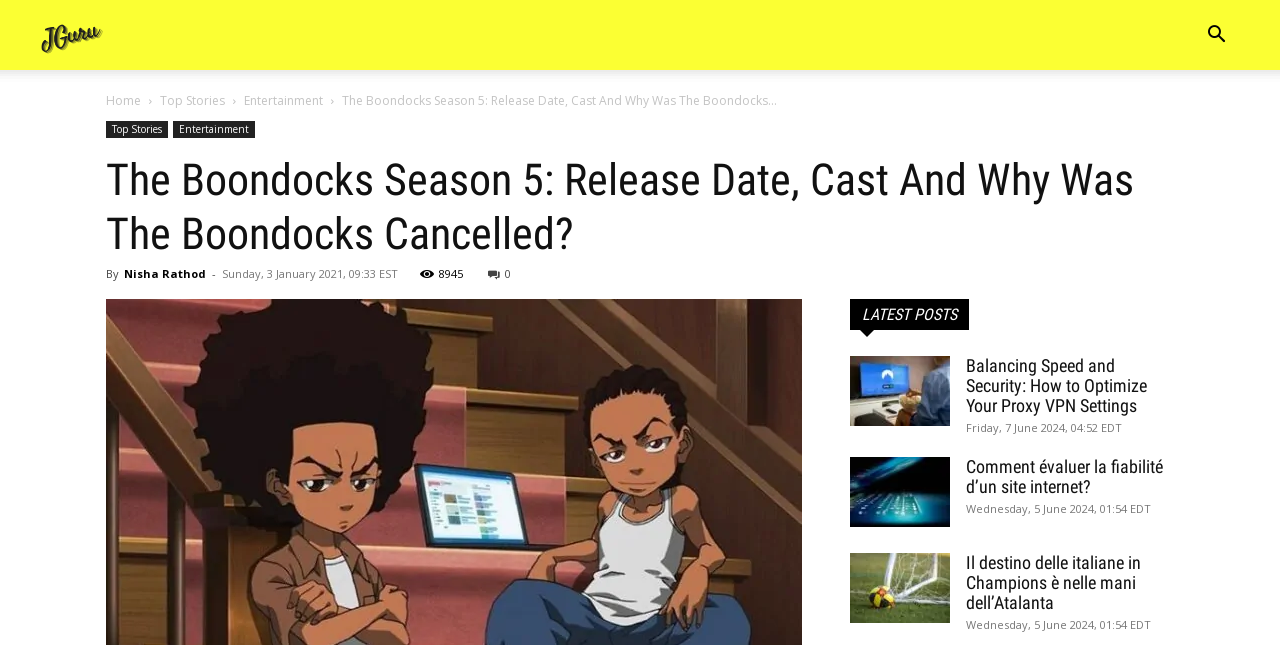What is the text of the webpage's headline?

The Boondocks Season 5: Release Date, Cast And Why Was The Boondocks Cancelled?